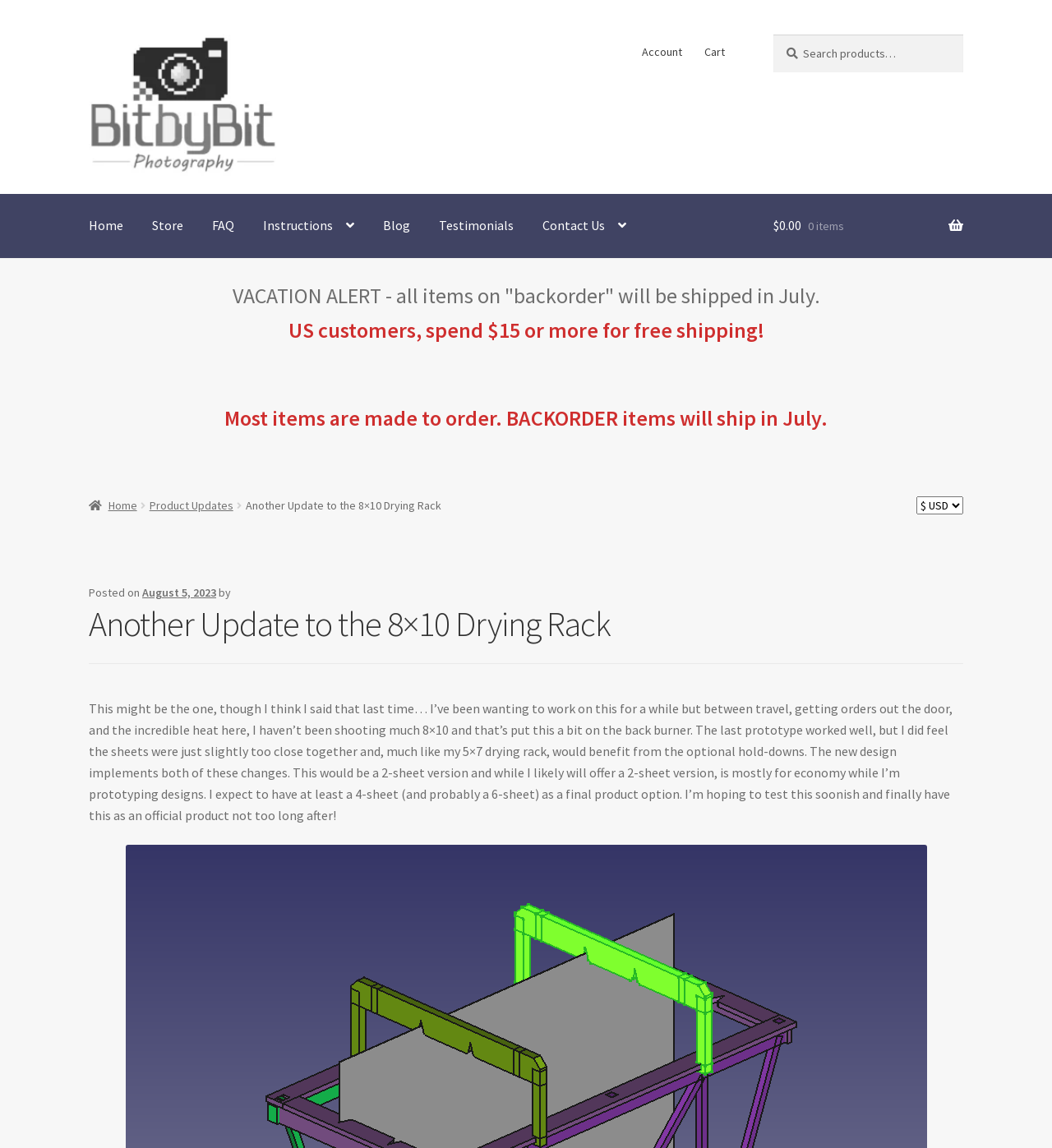Please answer the following question using a single word or phrase: 
How many sheets will the final product option of the 8×10 drying rack have?

At least 4